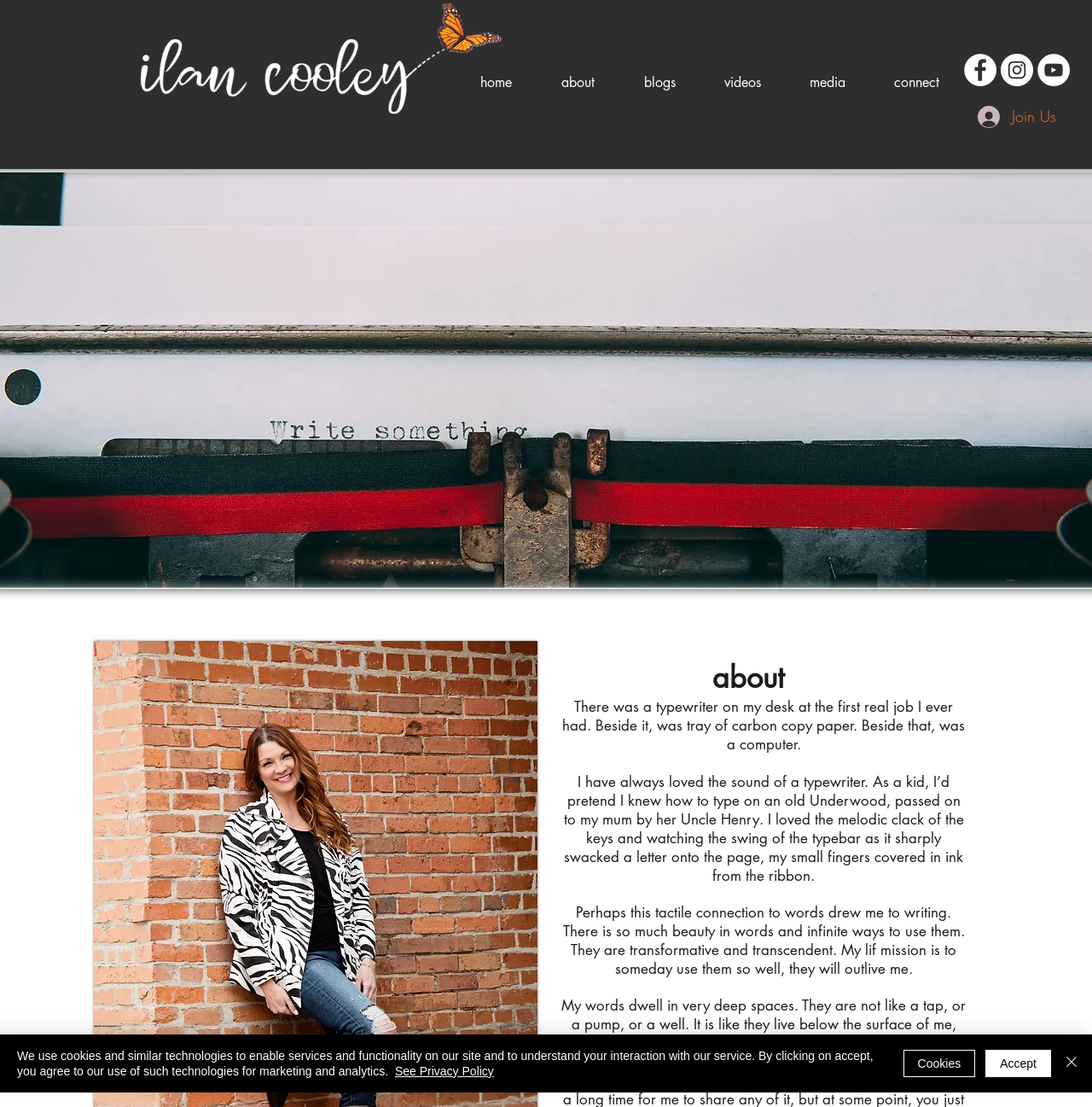Can you specify the bounding box coordinates of the area that needs to be clicked to fulfill the following instruction: "Click the Facebook link"?

[0.883, 0.049, 0.912, 0.078]